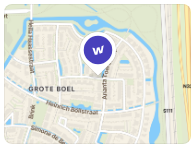Please respond to the question with a concise word or phrase:
What is the purpose of the pin marked with a prominent 'W'?

To indicate a notable site or property